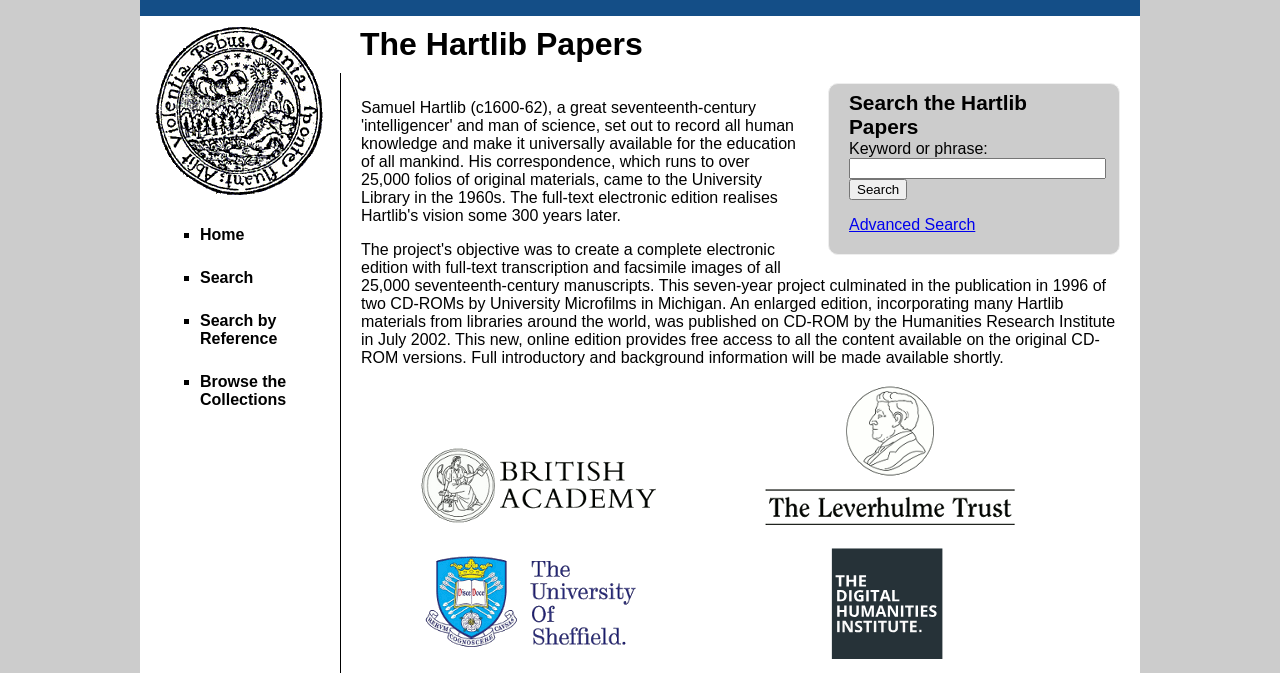Identify the bounding box for the described UI element. Provide the coordinates in (top-left x, top-left y, bottom-right x, bottom-right y) format with values ranging from 0 to 1: Search by Reference

[0.156, 0.464, 0.217, 0.516]